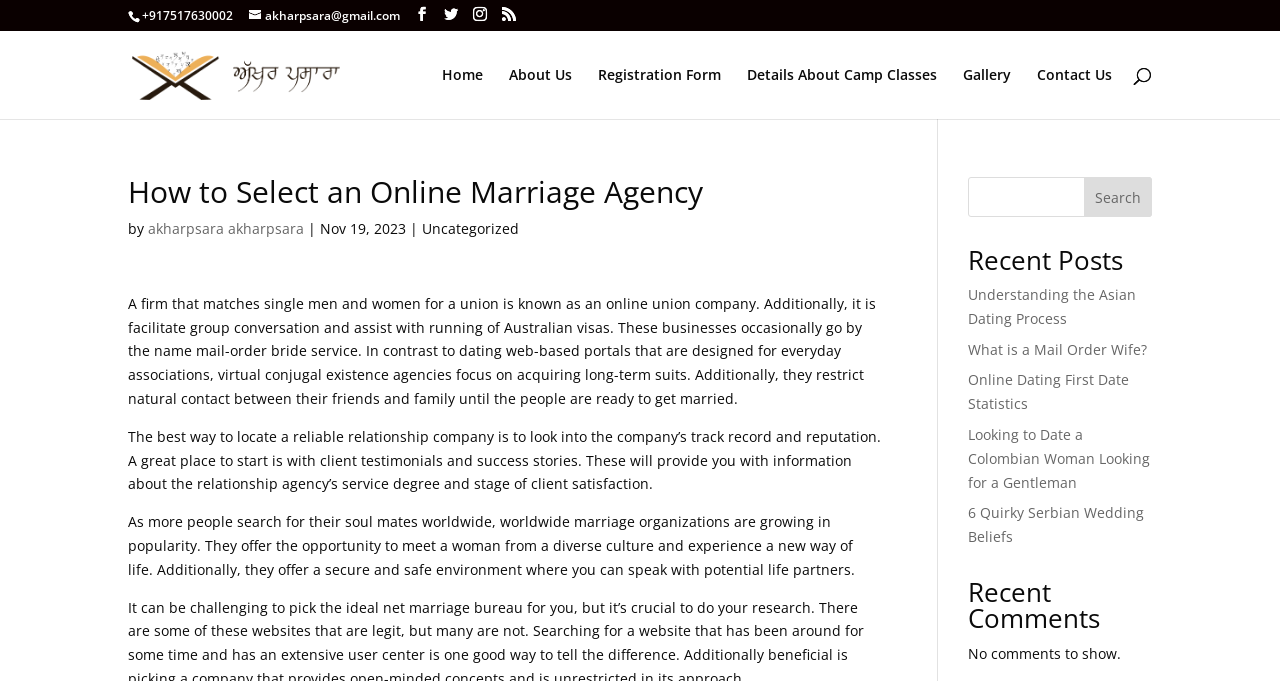How many social media links are there?
Please interpret the details in the image and answer the question thoroughly.

I counted the number of social media links by looking at the top right corner of the webpage, where I saw five link elements with icons, which are likely social media links.